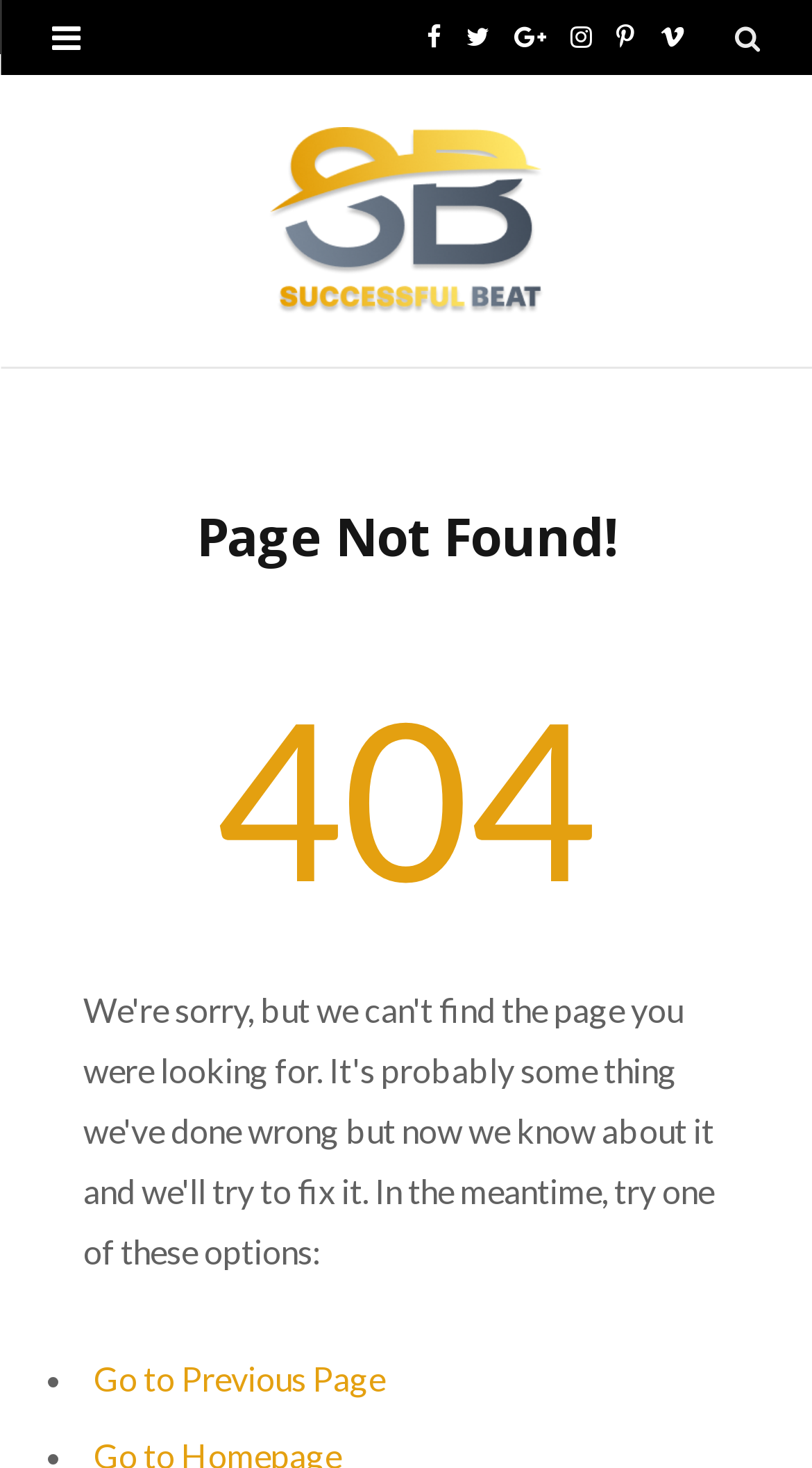What is the action suggested to the user?
Provide a detailed answer to the question using information from the image.

I found a link with the text 'Go to Previous Page' which suggests that the user should go back to the previous page, likely to find the content they were looking for.